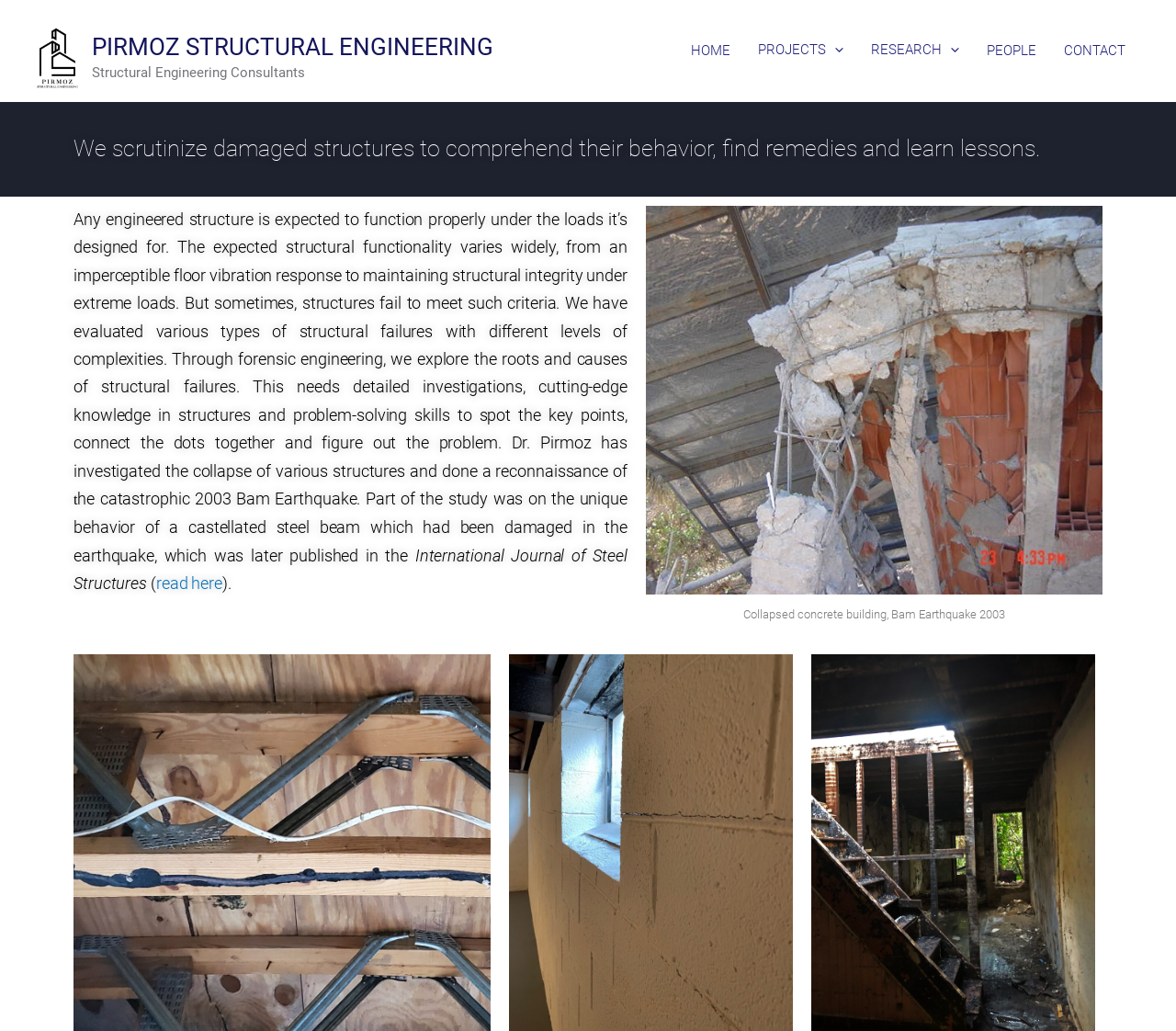Refer to the image and provide an in-depth answer to the question:
Where was the concrete building collapsed?

The figure caption on the webpage describes the image as 'Collapsed concrete building, Bam Earthquake 2003', indicating that the building was collapsed during the 2003 Bam Earthquake.